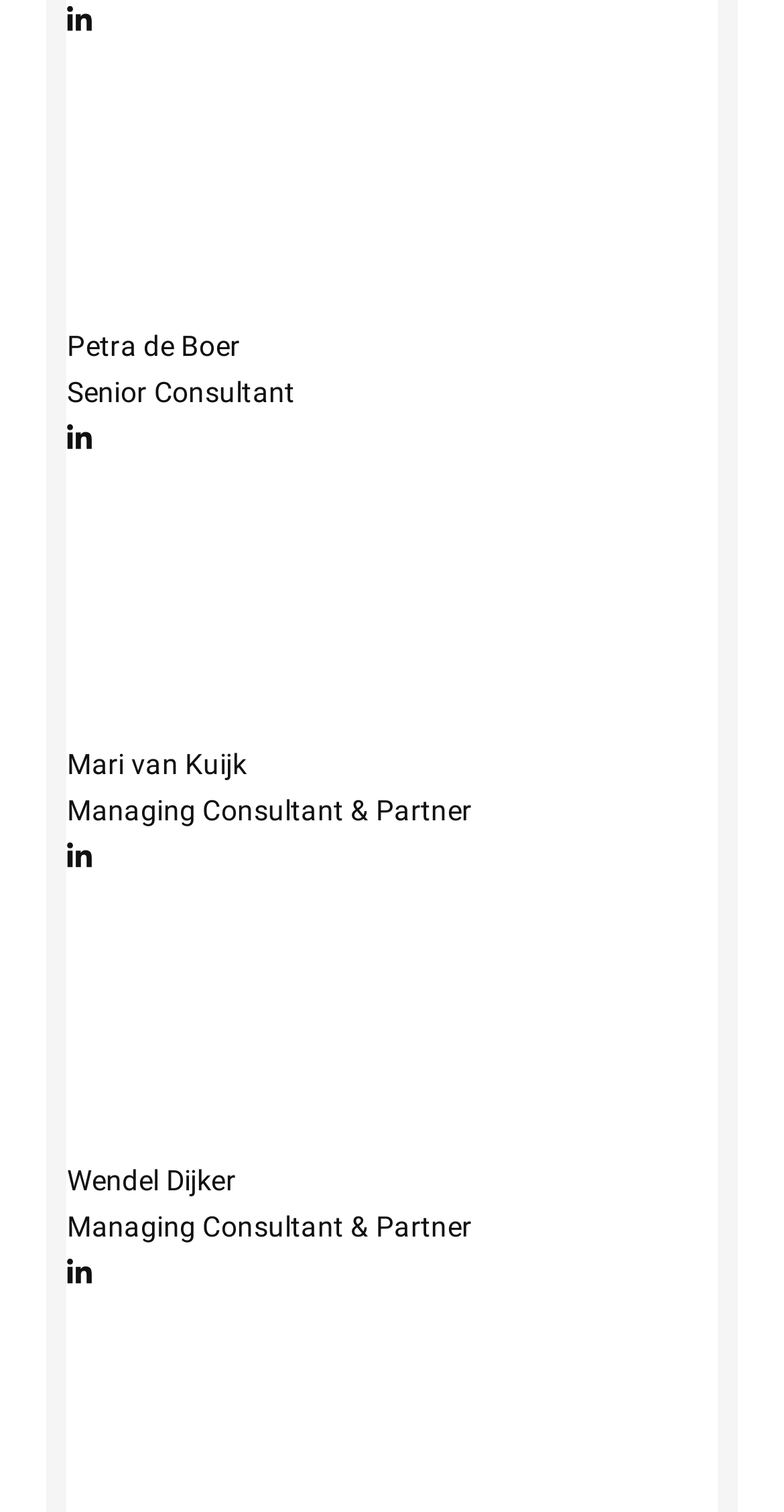What is Petra de Boer's title?
Please use the image to deliver a detailed and complete answer.

I looked at the link with Petra de Boer's name and found the text 'Petra de Boer Senior Consultant' which indicates her title.